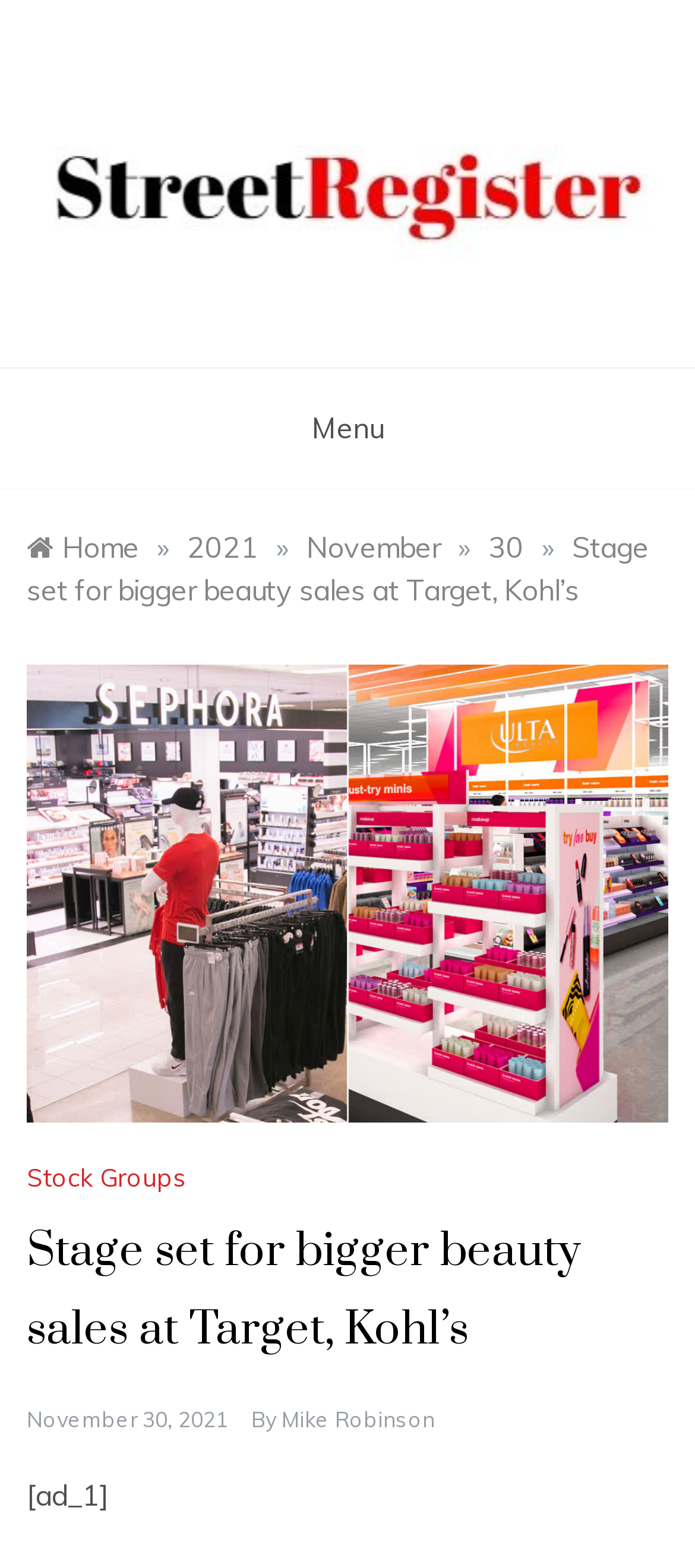Pinpoint the bounding box coordinates of the element that must be clicked to accomplish the following instruction: "Click on the 'Menu' button". The coordinates should be in the format of four float numbers between 0 and 1, i.e., [left, top, right, bottom].

[0.433, 0.235, 0.567, 0.311]